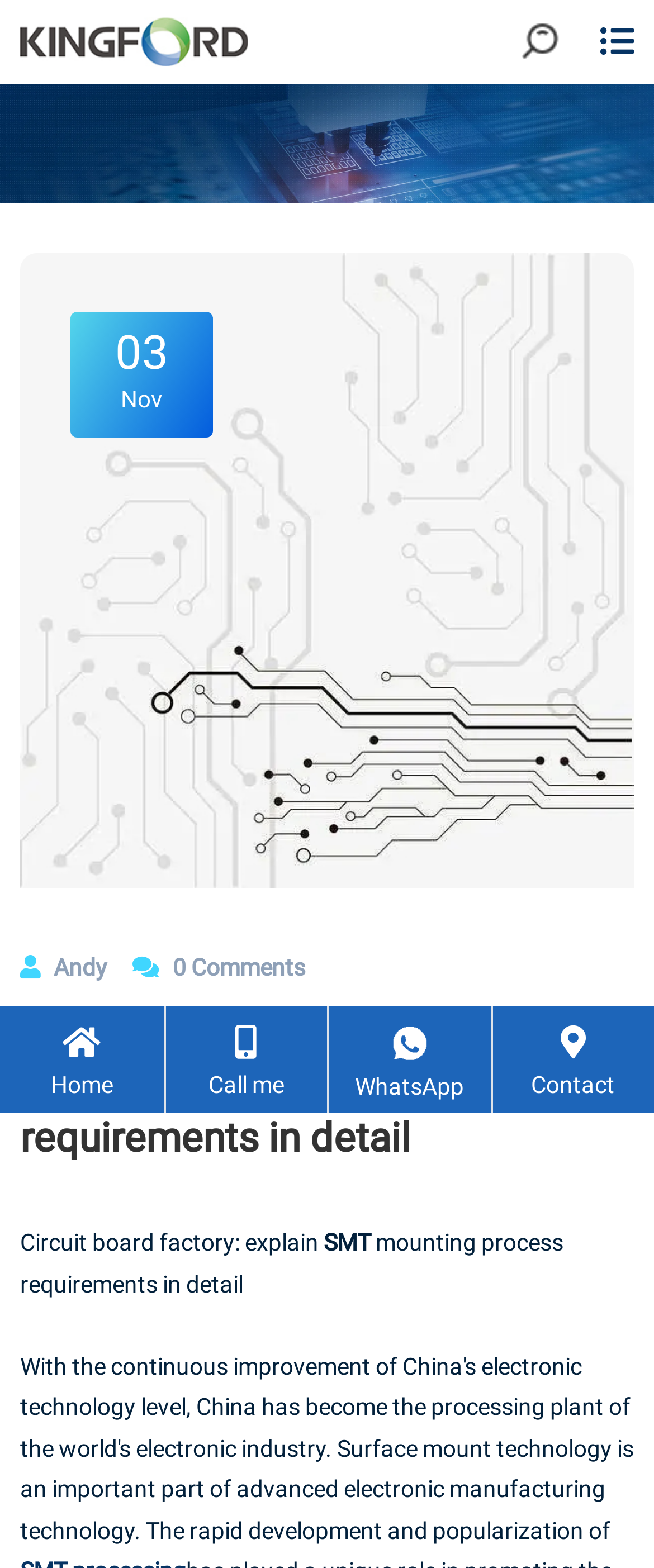Provide a single word or phrase answer to the question: 
What is the company name on the top left?

Shenzhen Kingford Technology CO., LTD.